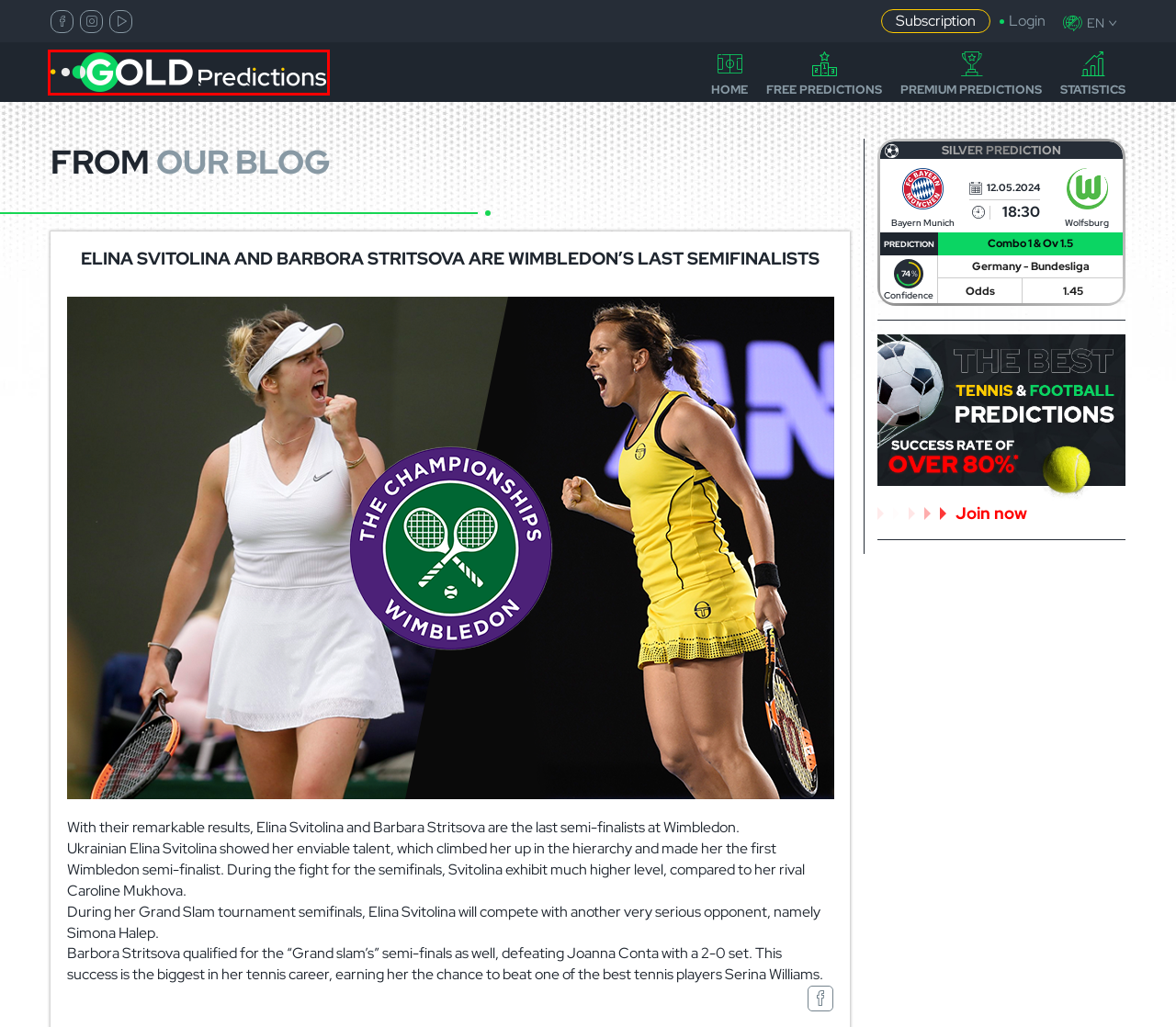You are provided with a screenshot of a webpage that has a red bounding box highlighting a UI element. Choose the most accurate webpage description that matches the new webpage after clicking the highlighted element. Here are your choices:
A. Account | Gold-Predictions.com
B. The Best Tennis and Football Predictions for Betting
C. Statistics: Accumulator Tips of The Day | Gold-Predictions.com
D. Terms and Conditions | Gold-Predictions.com
E. Premium Sports Betting Tips | Gold-Predictions.com
F. Free Predictions | Gold-Predictions.com
G. Елина Свитолина и Барбора Стрицова са последните полуфиналистки на Уимбълдън | Gold Predictions
H. Gold-Predictions.com Subscription | Gold-Predictions.com

B